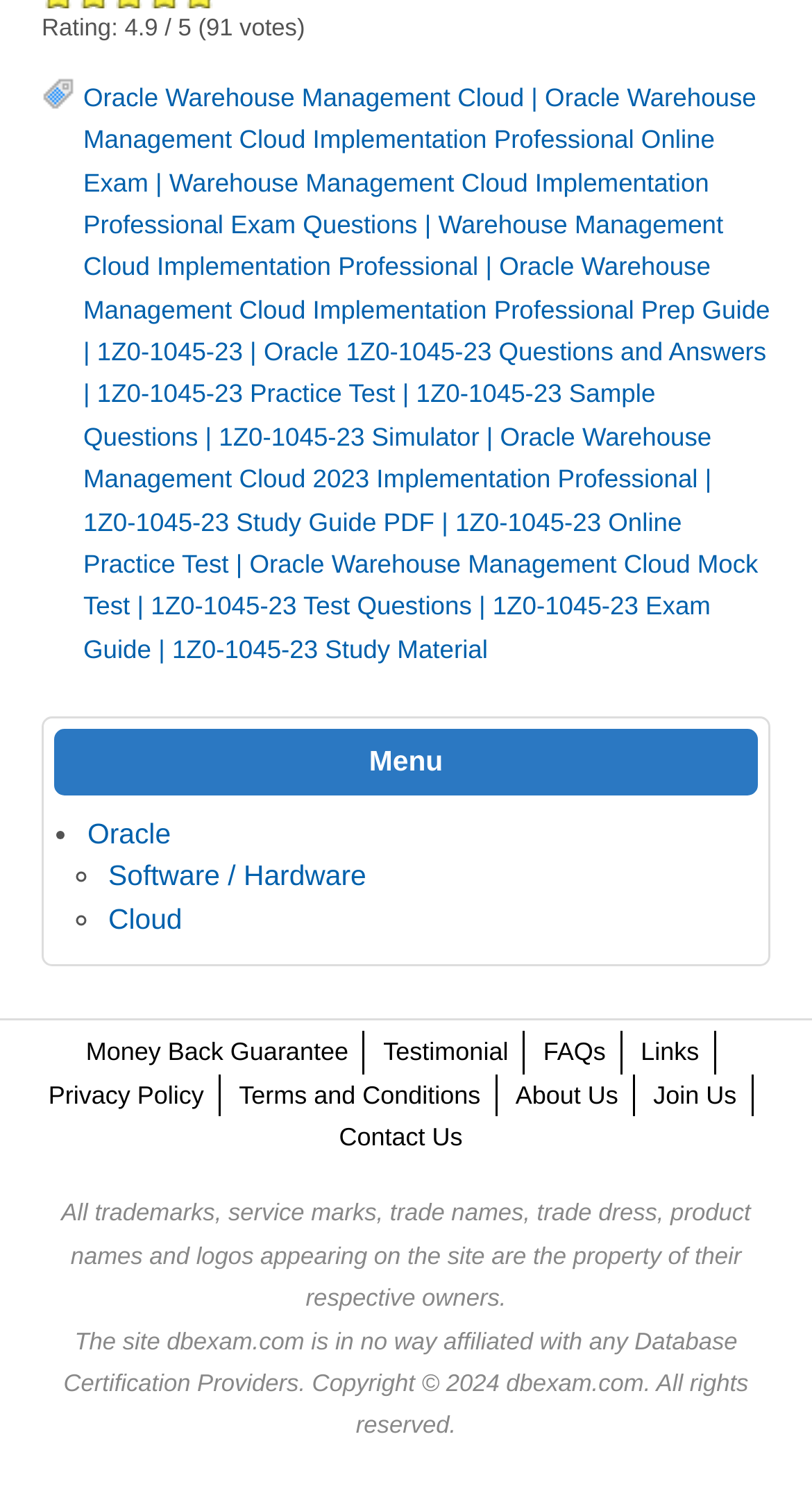Locate the coordinates of the bounding box for the clickable region that fulfills this instruction: "view January 2013".

None